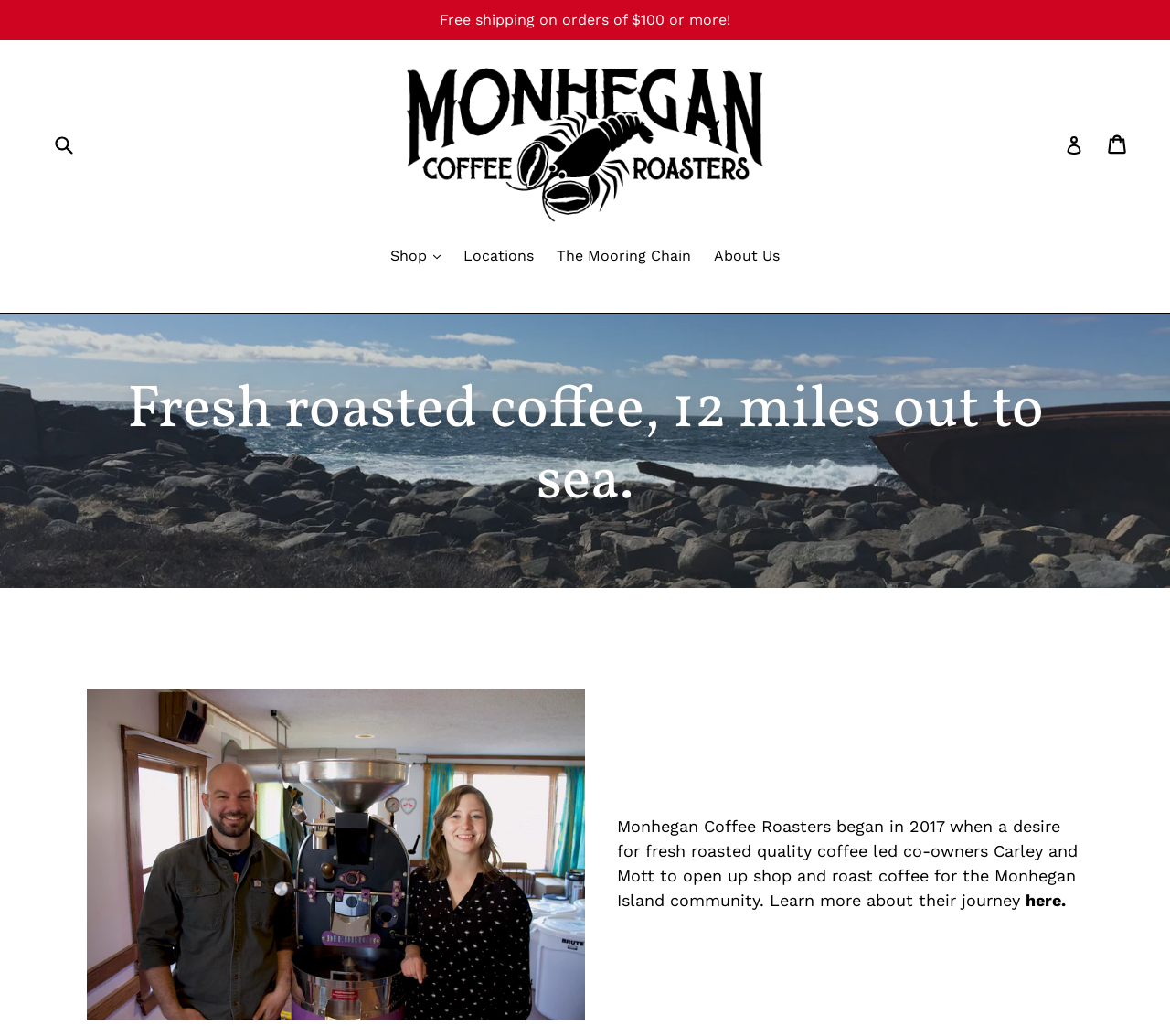How many paragraphs of text are on the page?
Please answer the question with a single word or phrase, referencing the image.

2